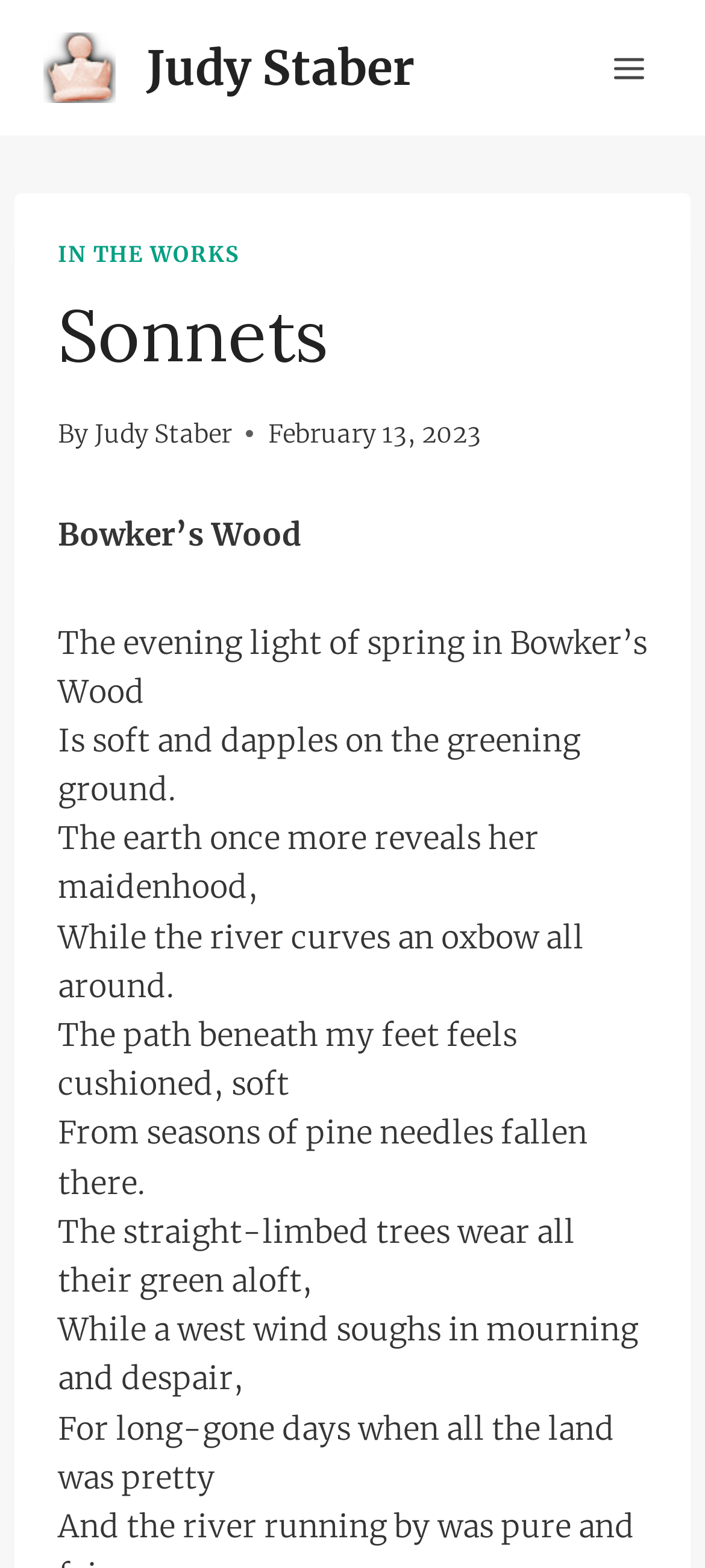When was the poem published?
Based on the image, give a one-word or short phrase answer.

February 13, 2023